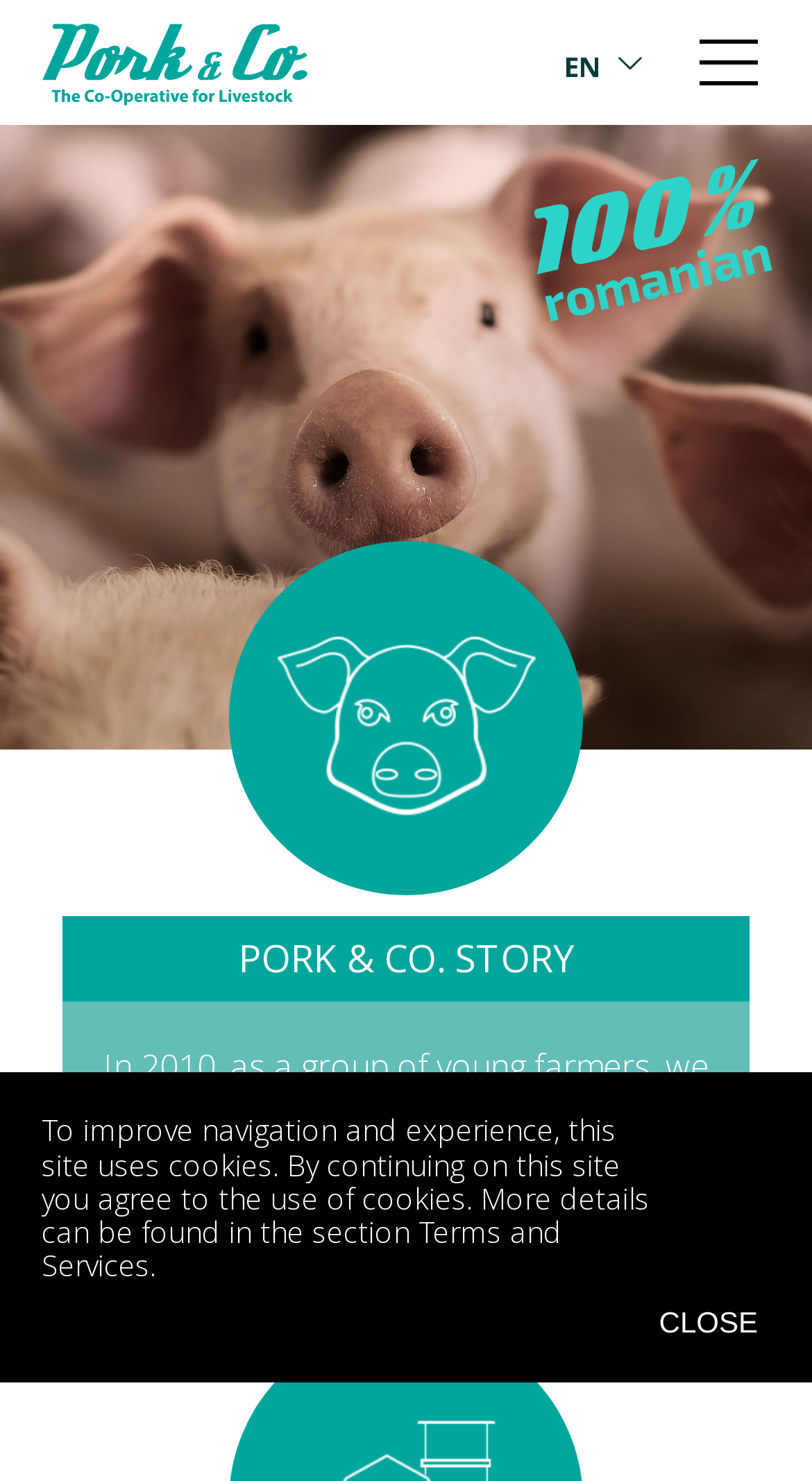What language is the website currently in?
Provide a detailed and well-explained answer to the question.

The answer can be found by looking at the top navigation bar, where there are two language options, 'EN' and 'RO', and 'EN' is currently selected.